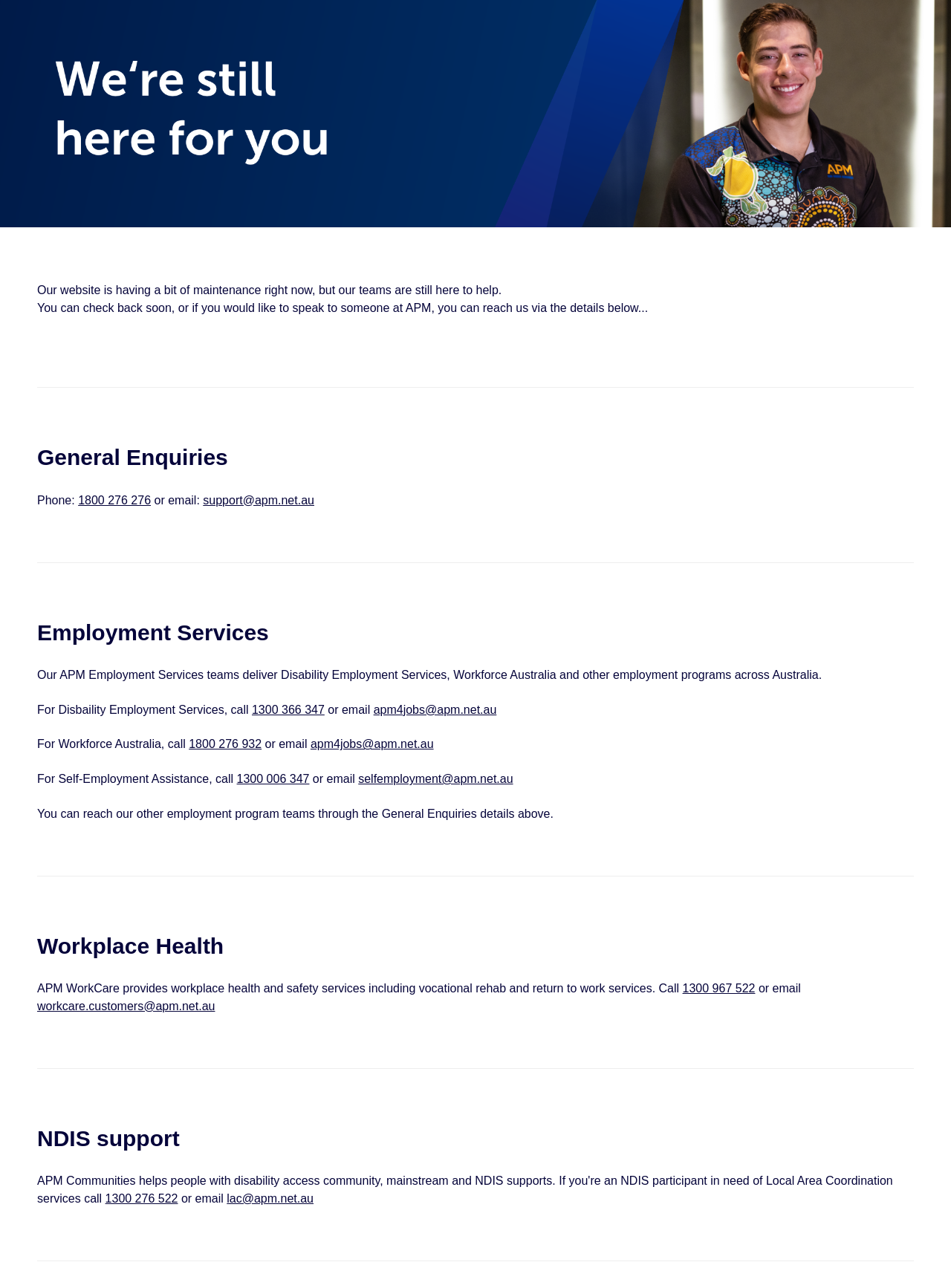Pinpoint the bounding box coordinates of the clickable element needed to complete the instruction: "Call for Workplace Health". The coordinates should be provided as four float numbers between 0 and 1: [left, top, right, bottom].

[0.718, 0.763, 0.794, 0.772]